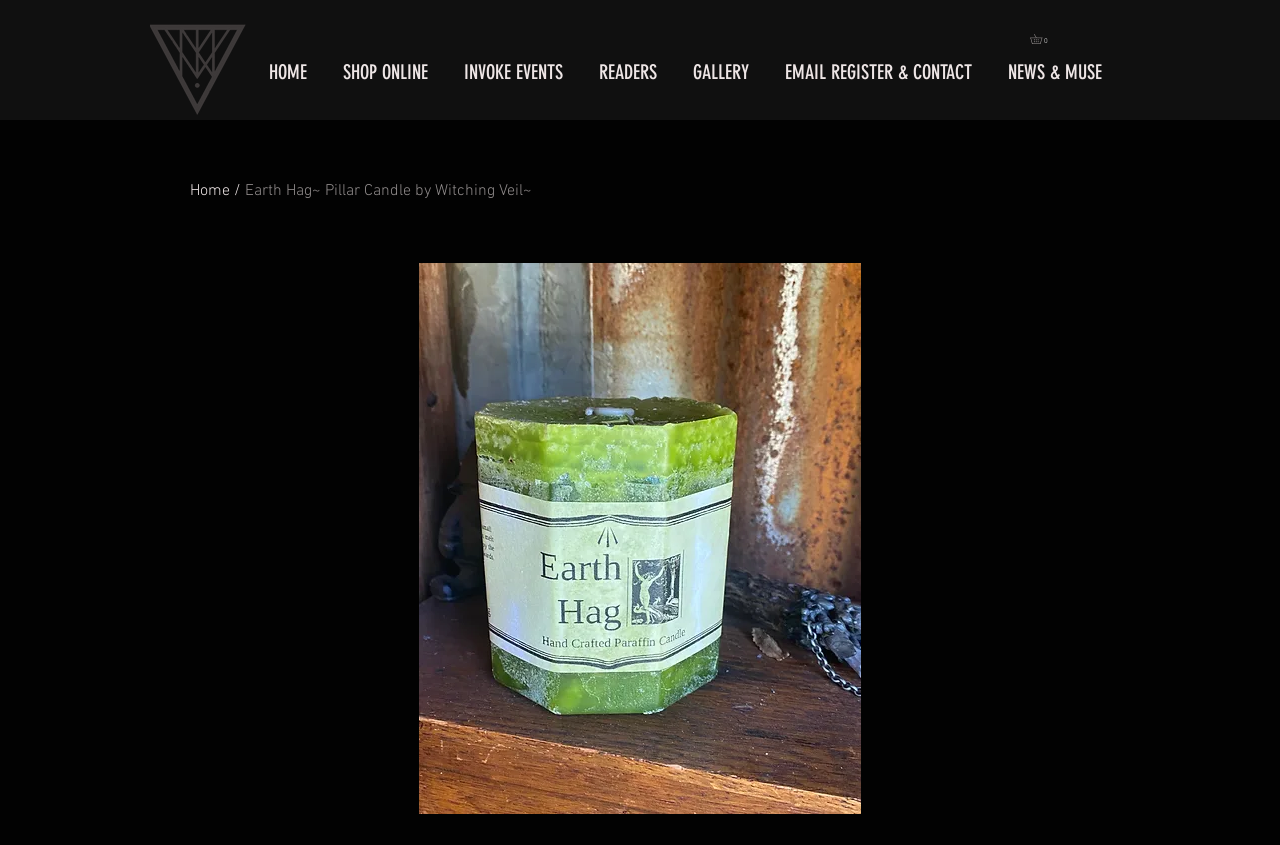Answer the following query with a single word or phrase:
Is the cart empty?

Yes